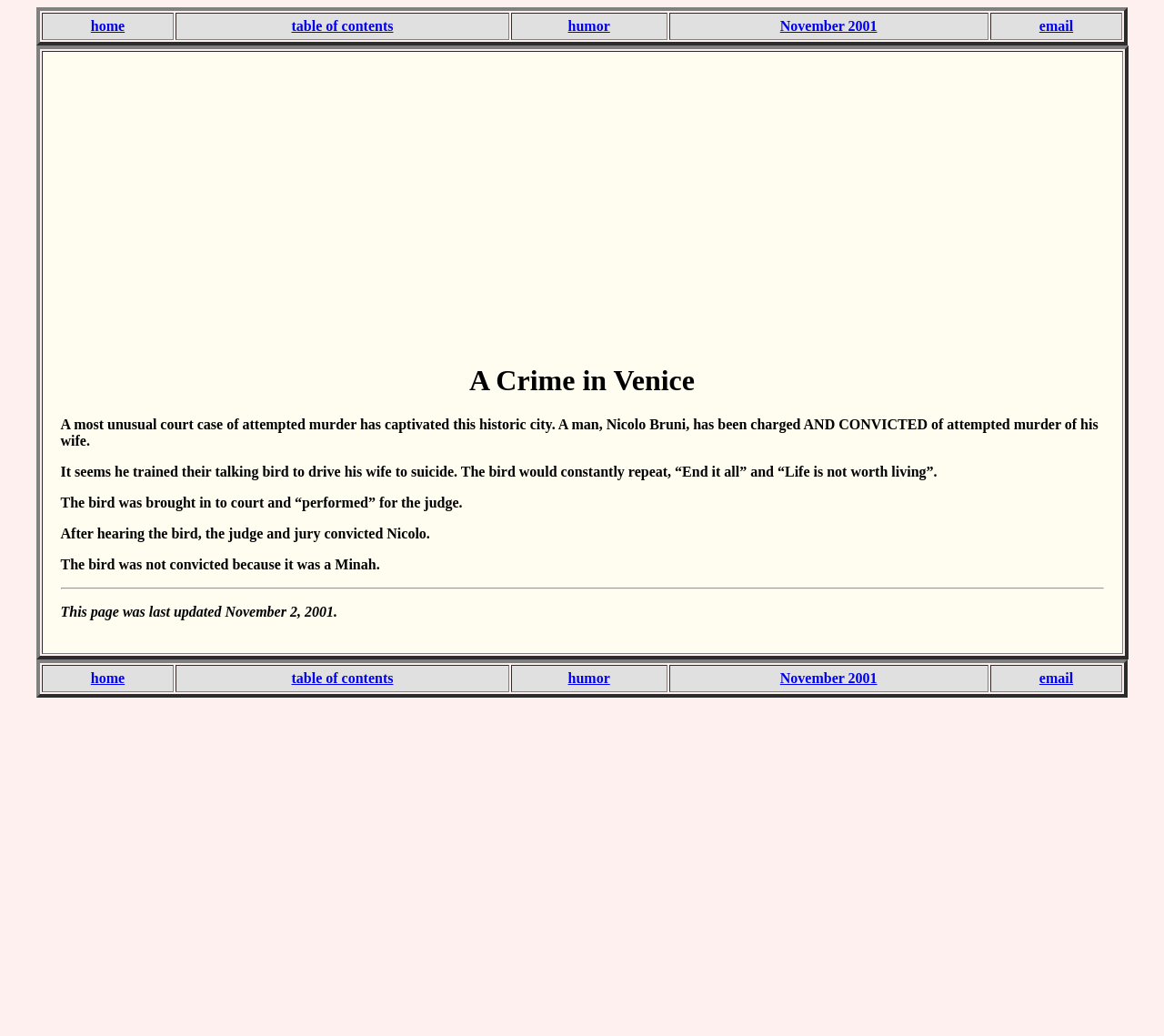Locate the UI element described by email and provide its bounding box coordinates. Use the format (top-left x, top-left y, bottom-right x, bottom-right y) with all values as floating point numbers between 0 and 1.

[0.893, 0.018, 0.922, 0.032]